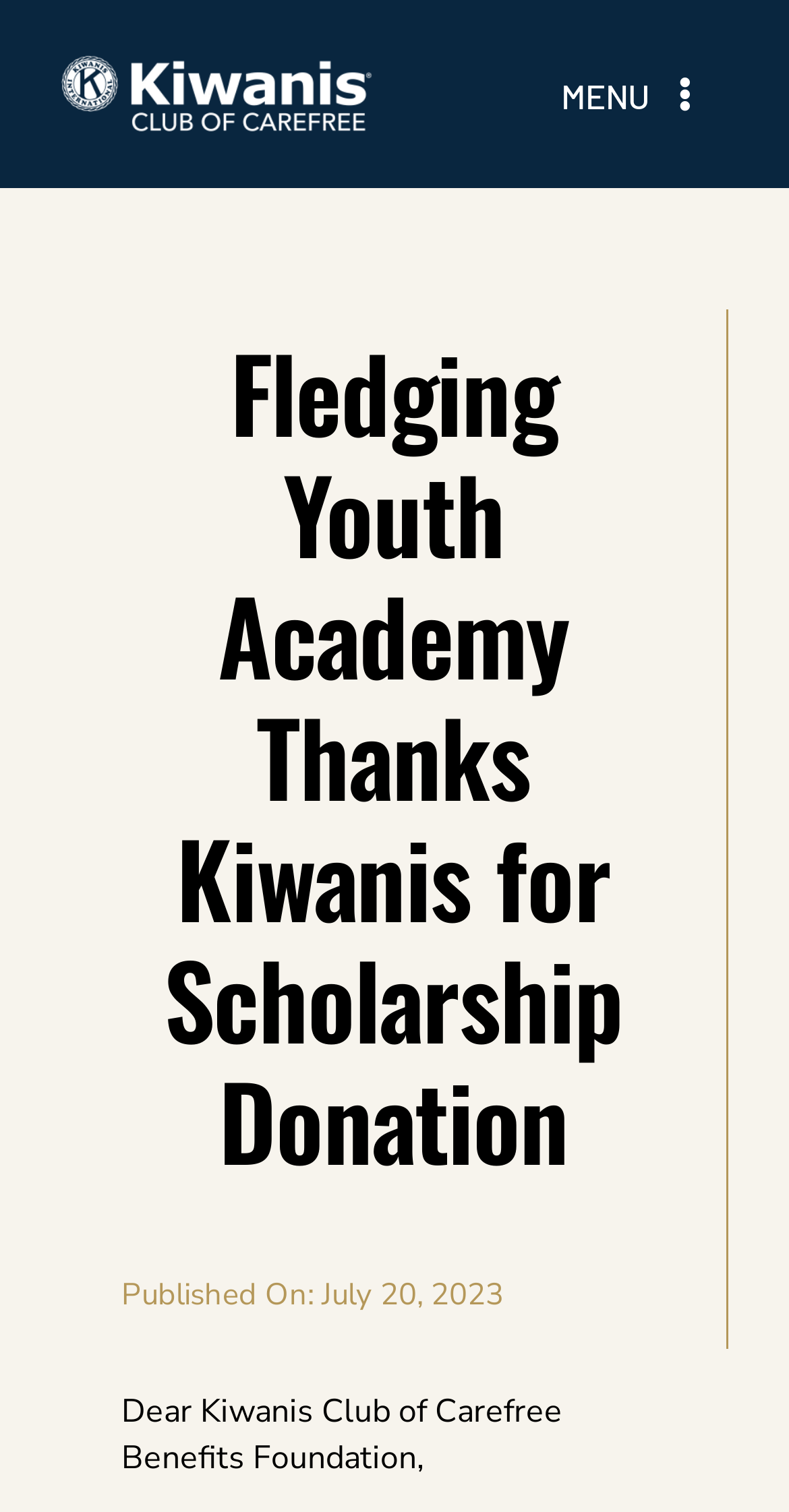Show me the bounding box coordinates of the clickable region to achieve the task as per the instruction: "Visit the CONTACT US page".

[0.0, 0.346, 1.0, 0.393]